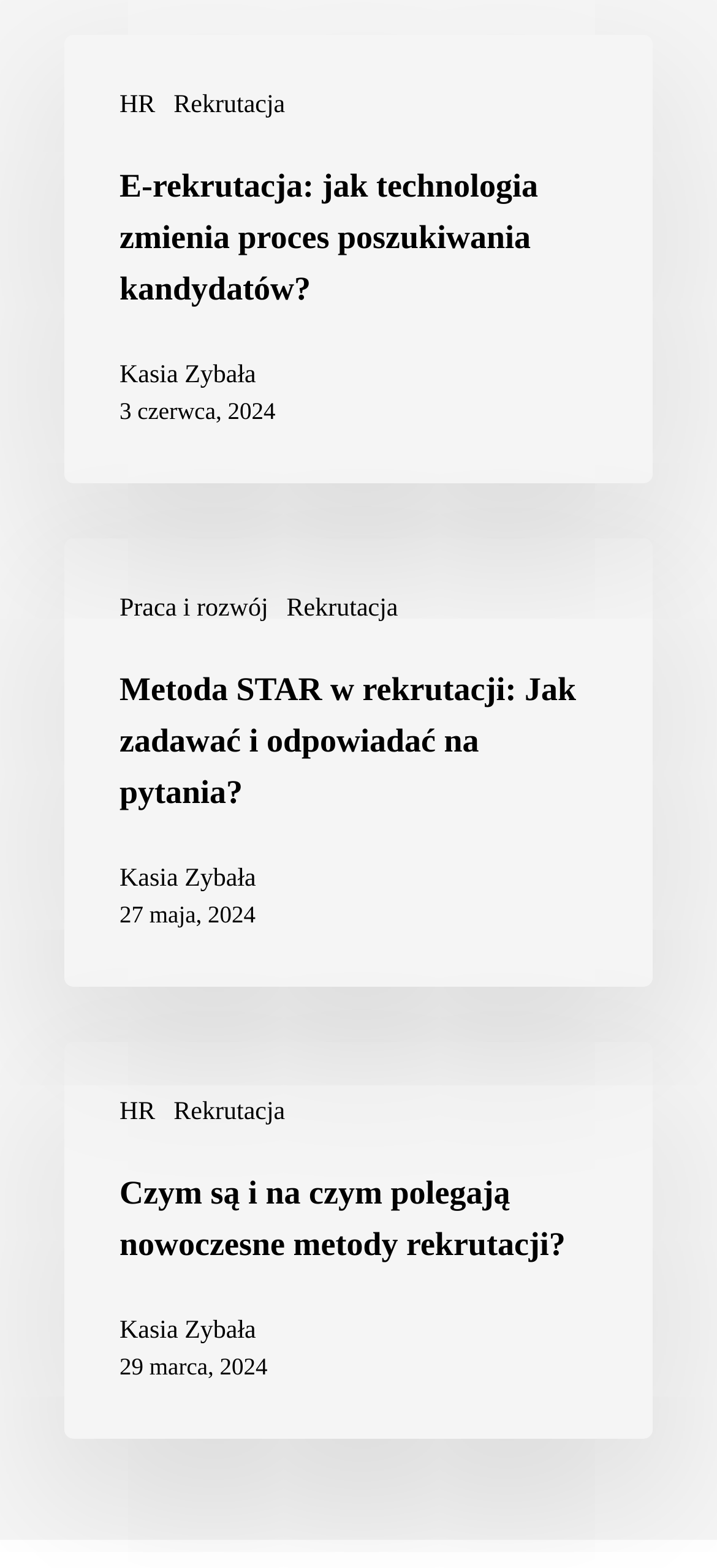Identify and provide the bounding box coordinates of the UI element described: "Kasia Zybała". The coordinates should be formatted as [left, top, right, bottom], with each number being a float between 0 and 1.

[0.167, 0.837, 0.373, 0.861]